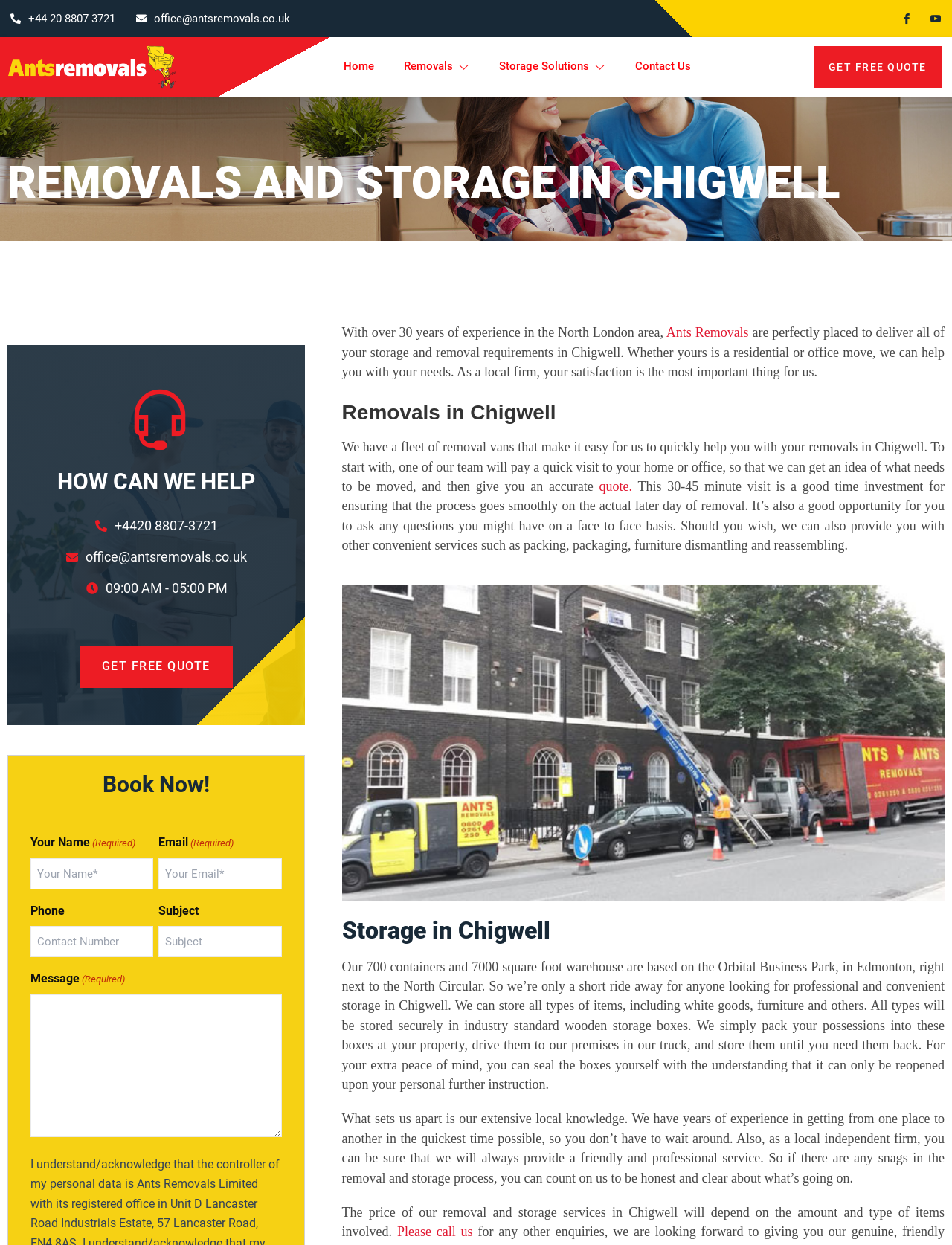Given the element description name="input_4" placeholder="Contact Number", identify the bounding box coordinates for the UI element on the webpage screenshot. The format should be (top-left x, top-left y, bottom-right x, bottom-right y), with values between 0 and 1.

[0.032, 0.744, 0.161, 0.769]